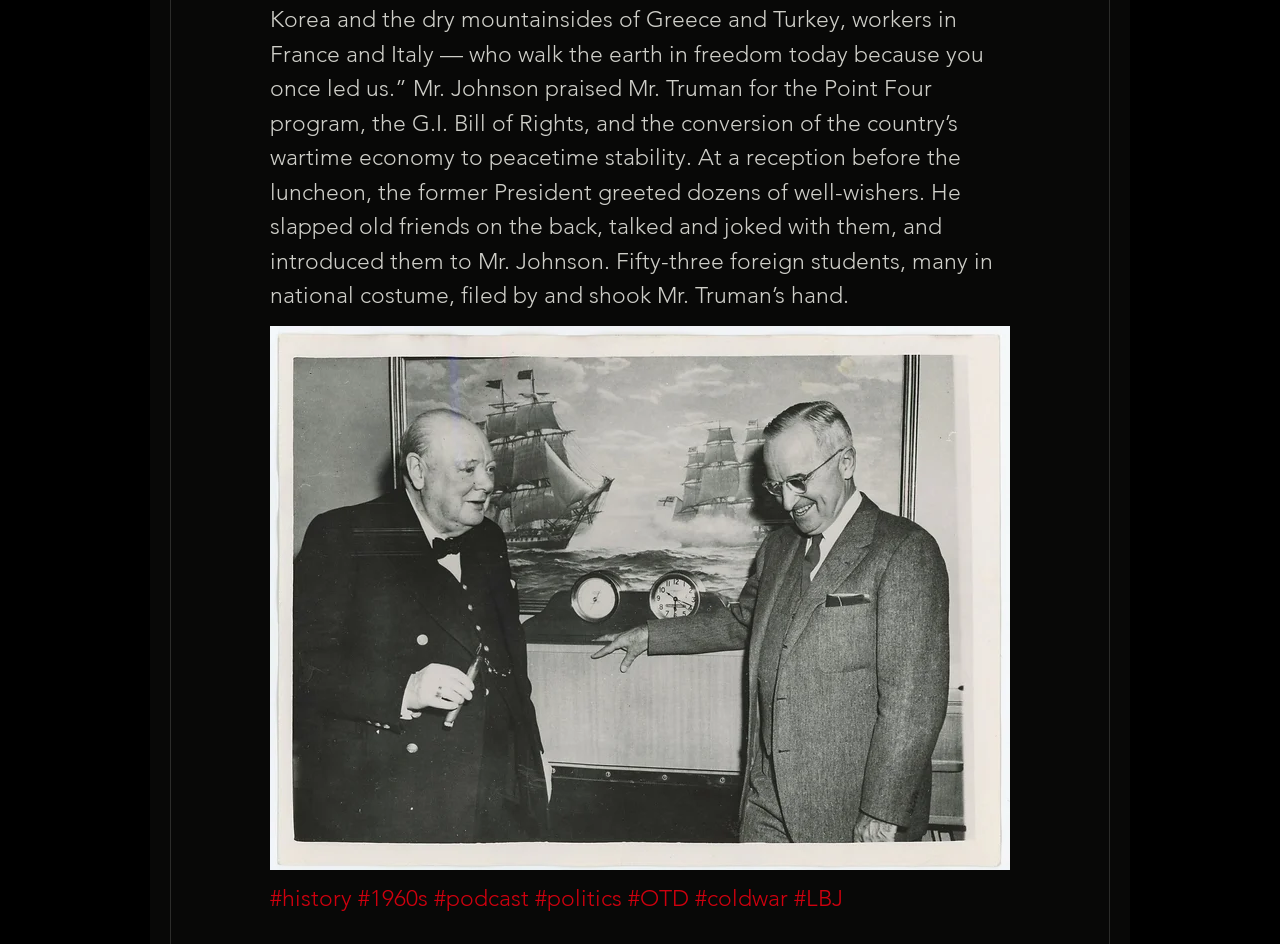Determine the bounding box of the UI element mentioned here: "#coldwar". The coordinates must be in the format [left, top, right, bottom] with values ranging from 0 to 1.

[0.543, 0.938, 0.616, 0.966]